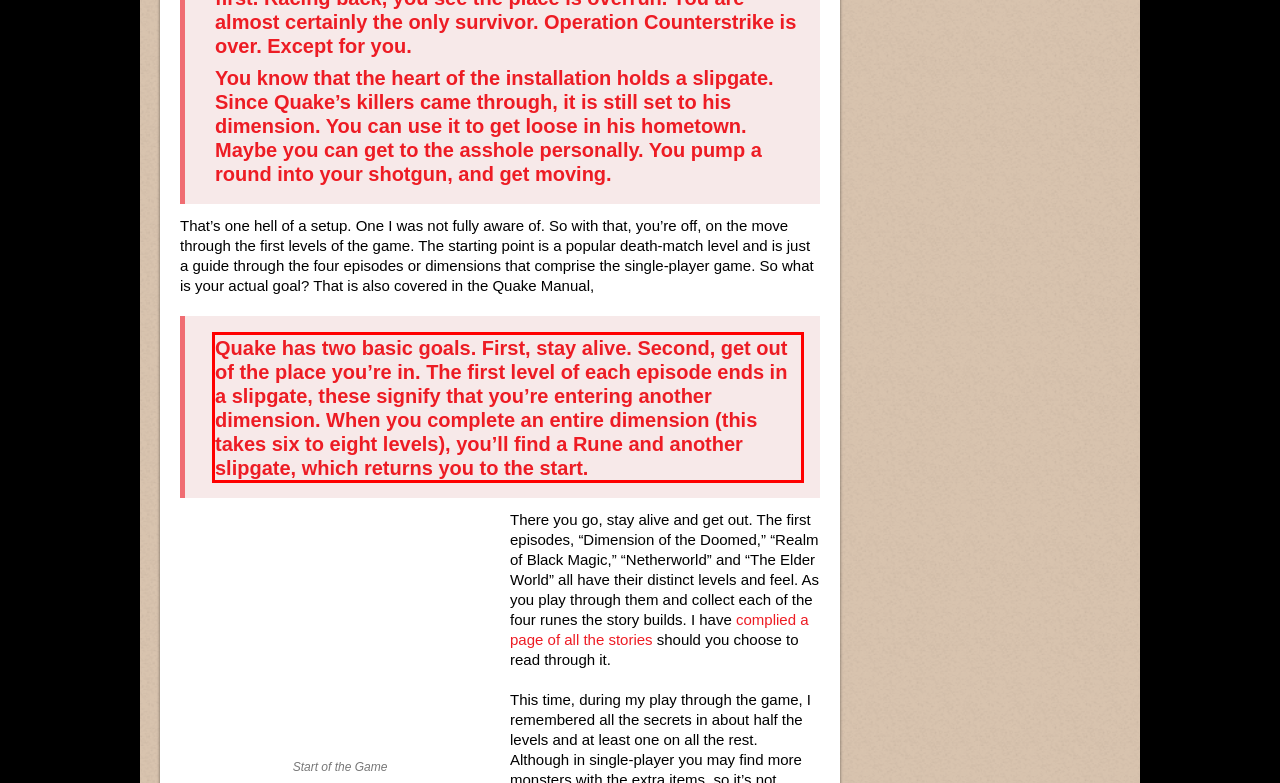From the provided screenshot, extract the text content that is enclosed within the red bounding box.

Quake has two basic goals. First, stay alive. Second, get out of the place you’re in. The first level of each episode ends in a slipgate, these signify that you’re entering another dimension. When you complete an entire dimension (this takes six to eight levels), you’ll find a Rune and another slipgate, which returns you to the start.